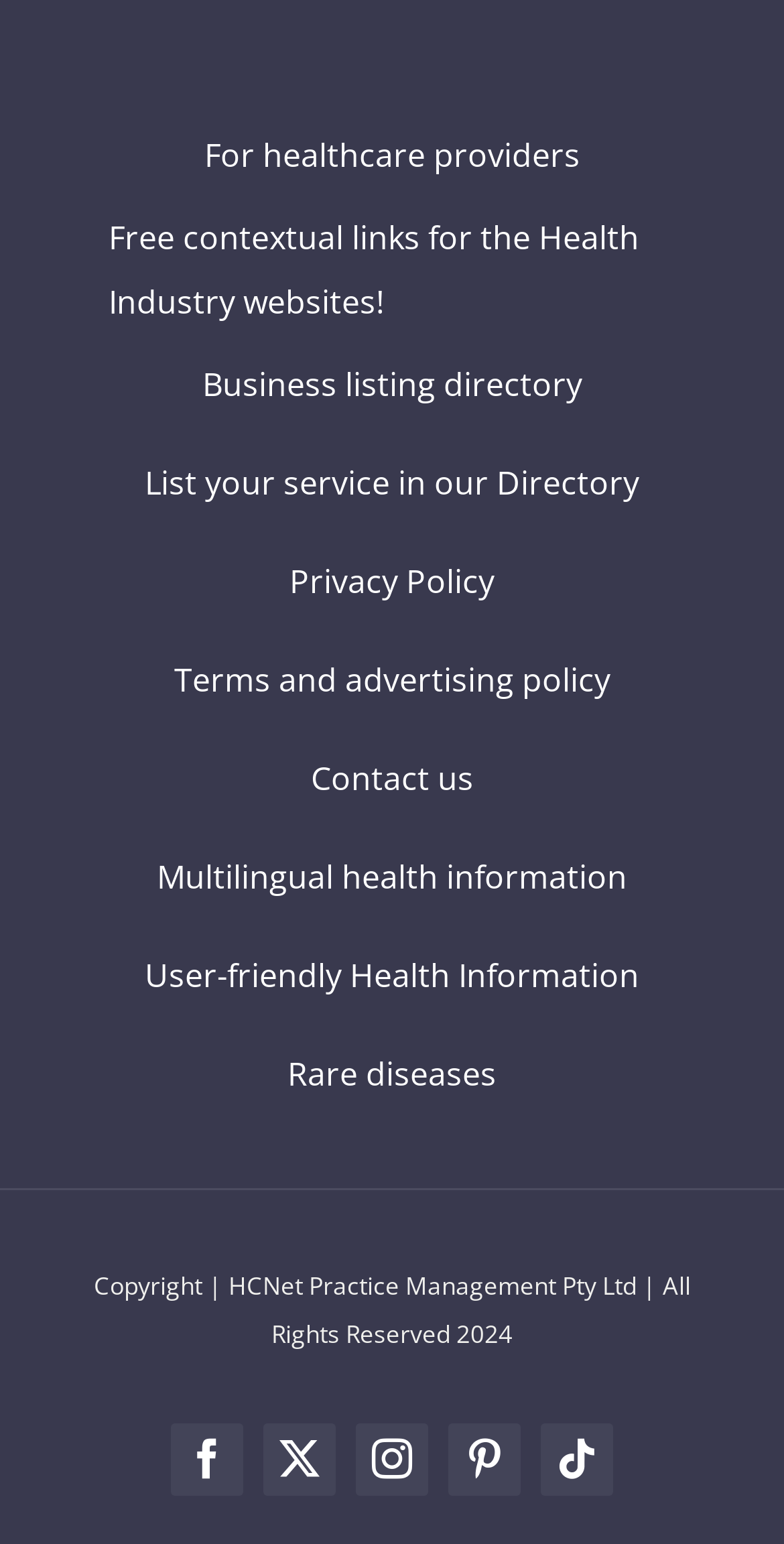Carefully examine the image and provide an in-depth answer to the question: How many social media links are available?

I counted the number of social media links at the bottom of the webpage, which are facebook, twitter, instagram, pinterest, and tiktok, totaling 5 links.